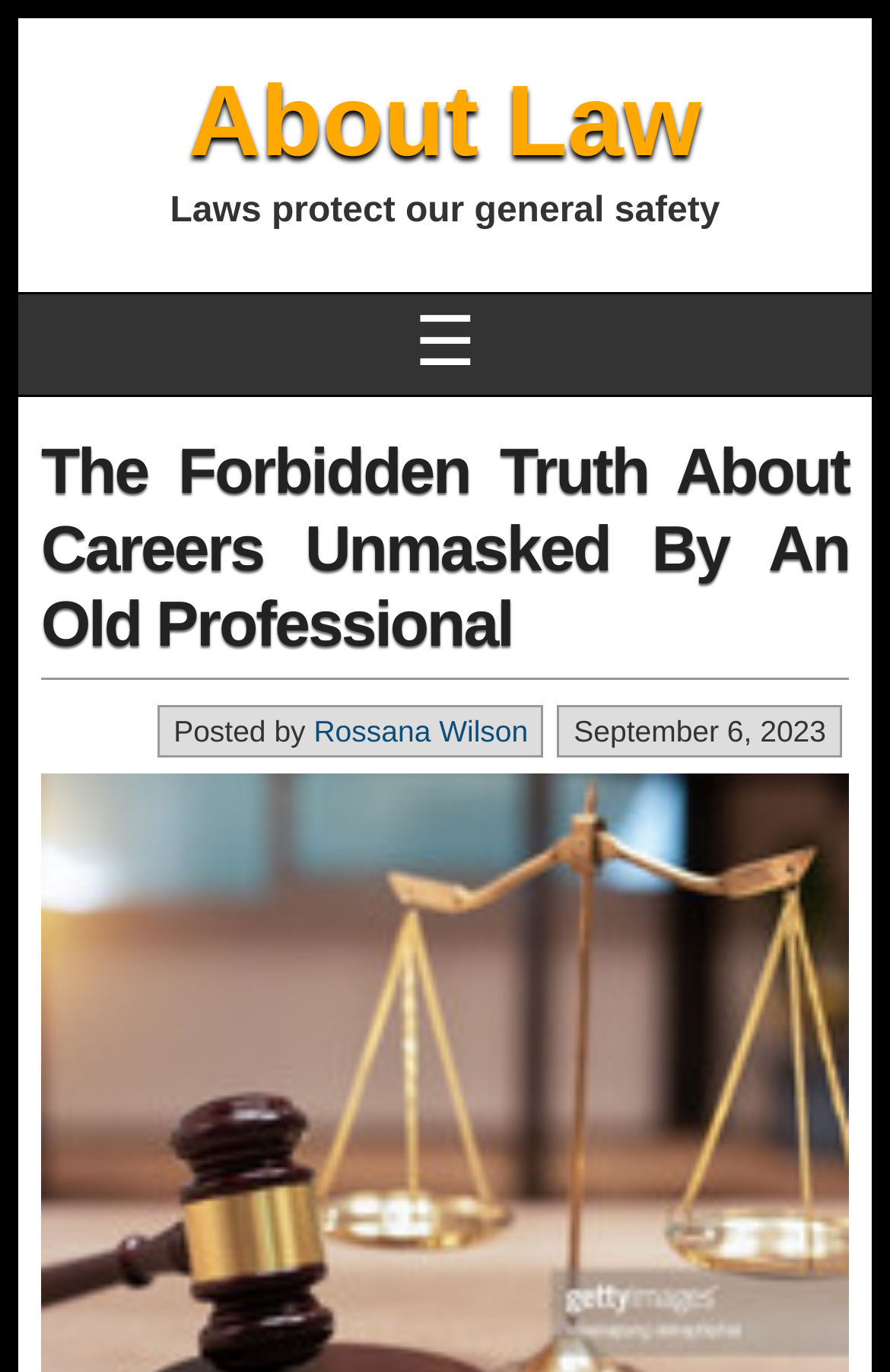What is the primary heading on this webpage?

The Forbidden Truth About Careers Unmasked By An Old Professional